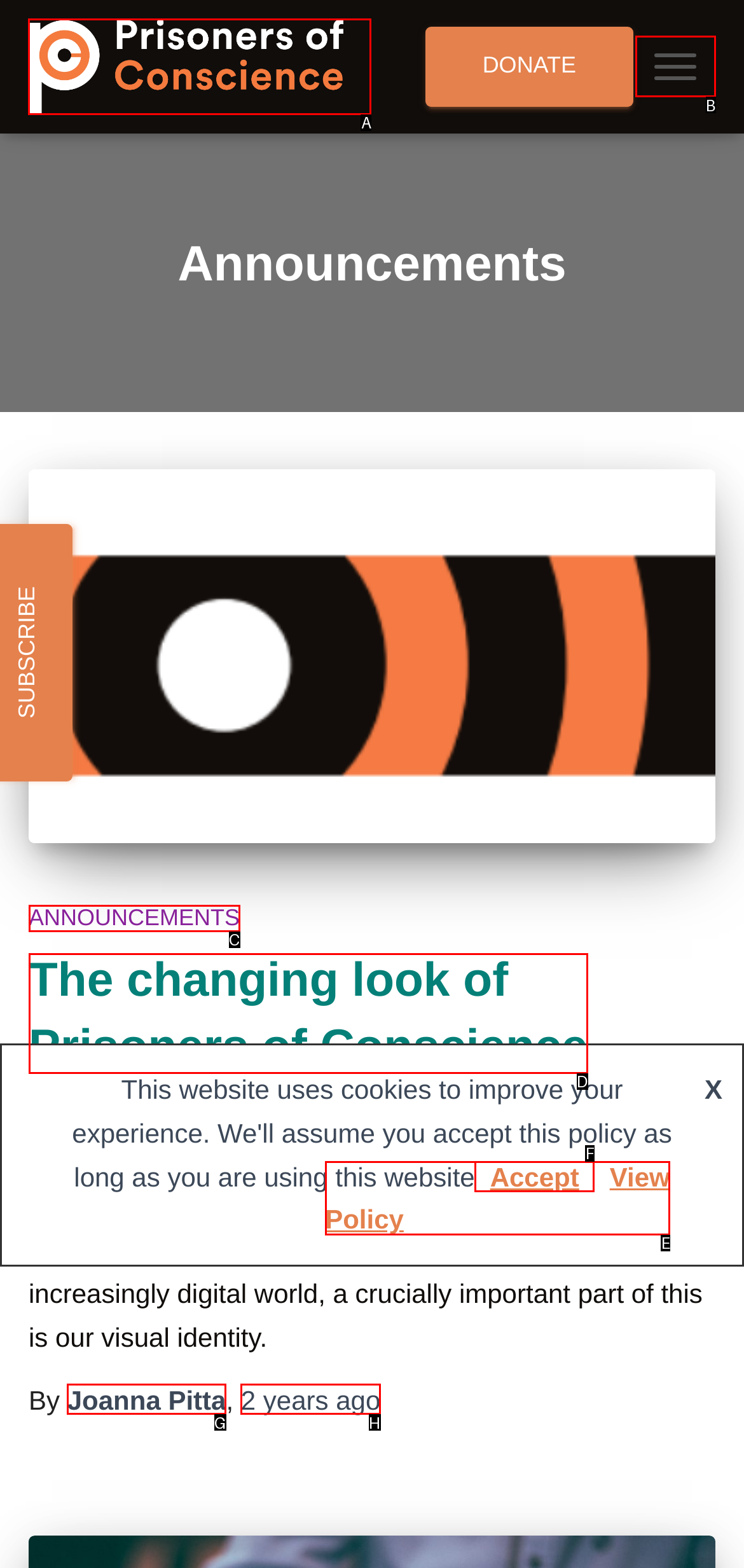Select the correct UI element to complete the task: go to Prisoners of Conscience homepage
Please provide the letter of the chosen option.

A